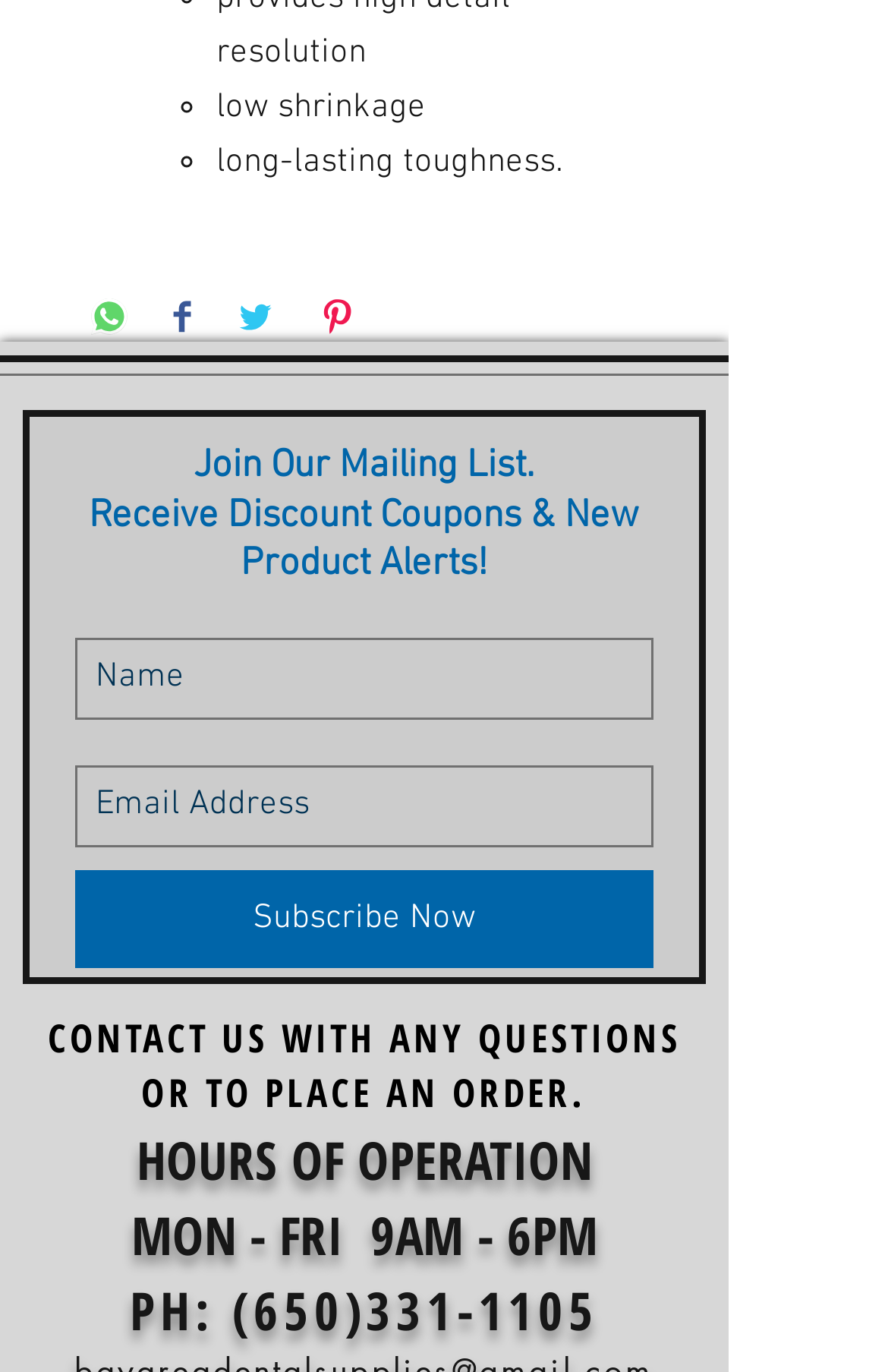Provide the bounding box coordinates for the UI element that is described as: "(650)331-1105".

[0.262, 0.927, 0.674, 0.98]